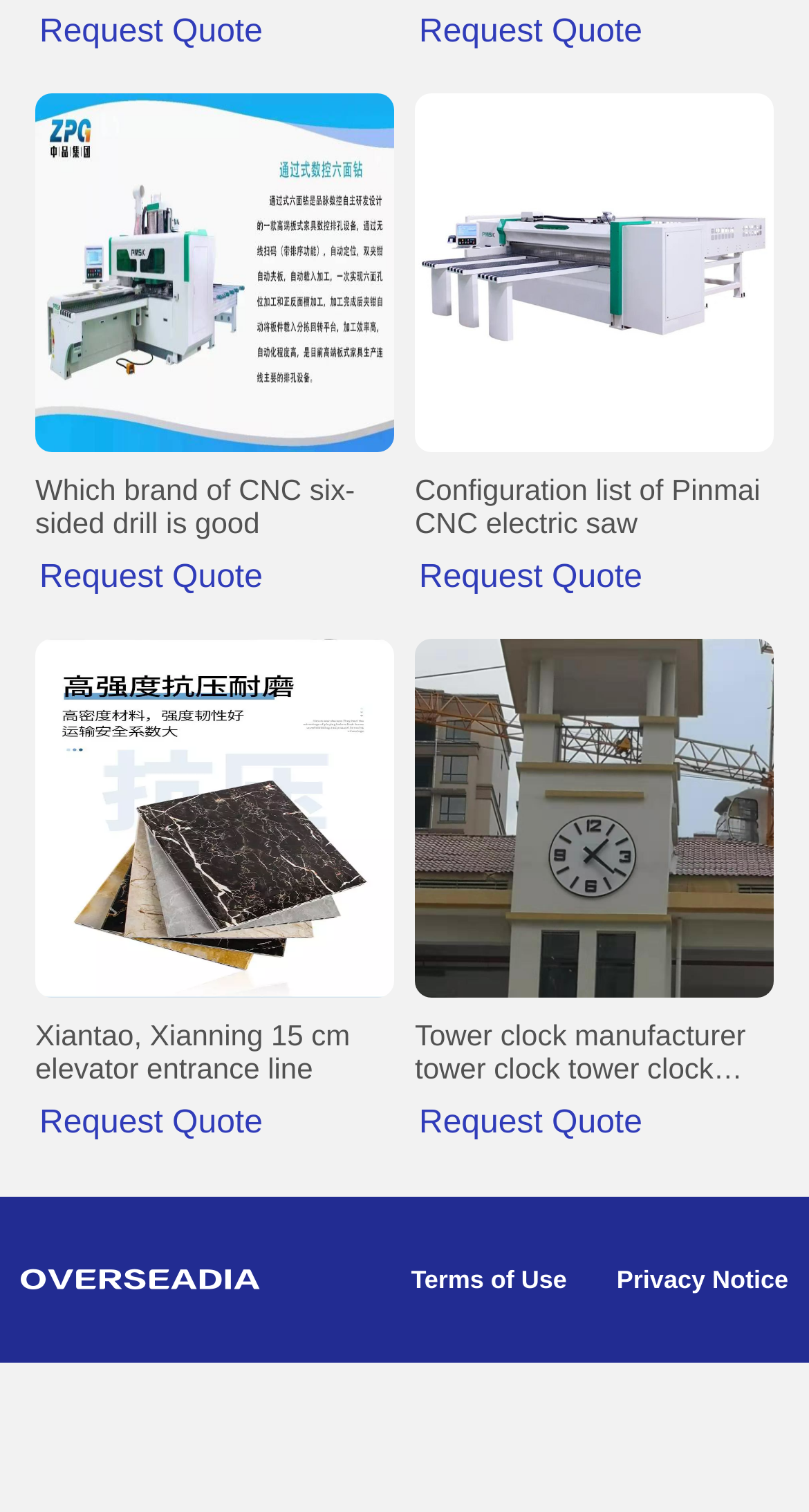How many links are there on the webpage? Analyze the screenshot and reply with just one word or a short phrase.

6